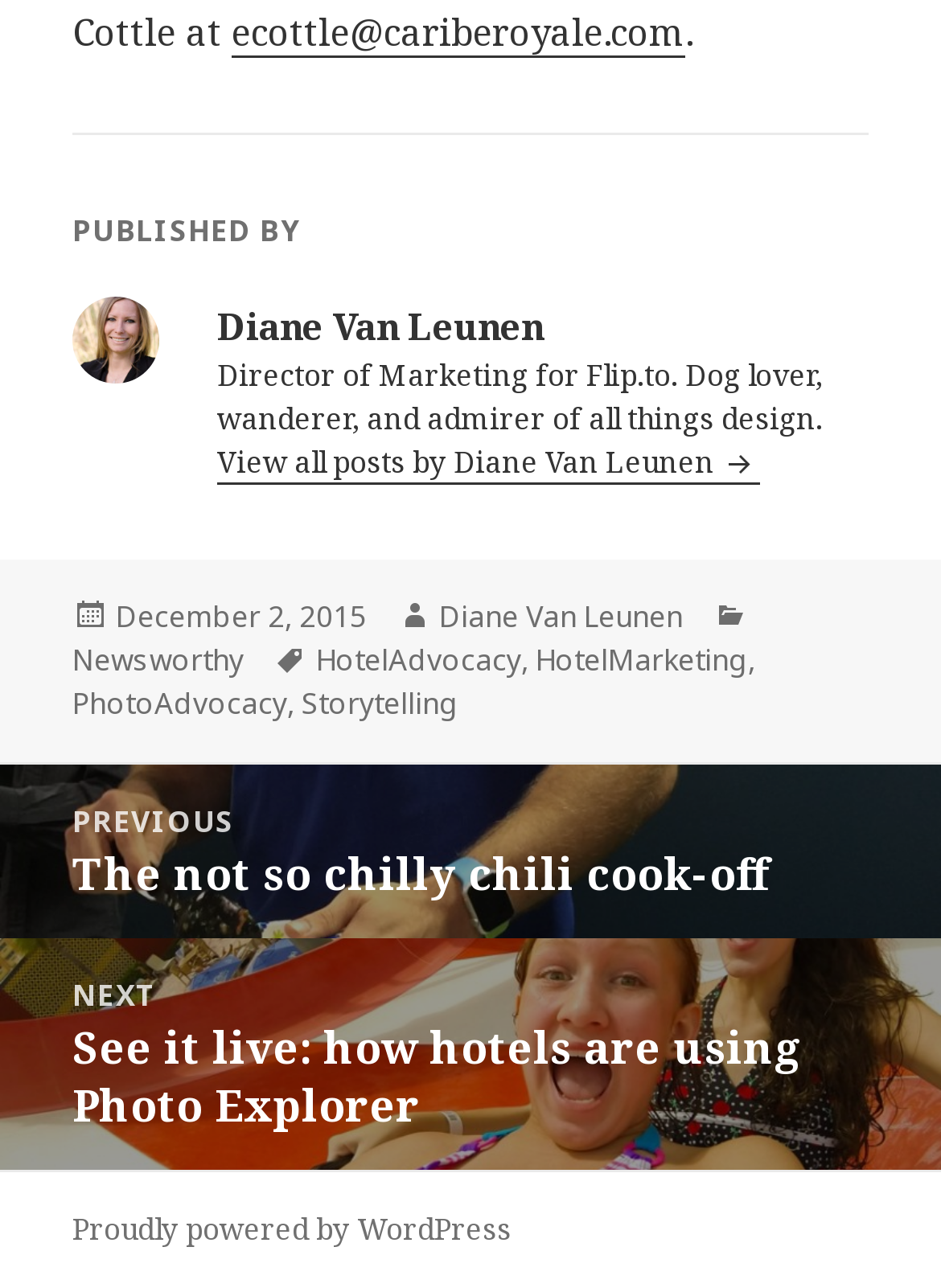Identify the bounding box coordinates of the region that needs to be clicked to carry out this instruction: "View post from December 2, 2015". Provide these coordinates as four float numbers ranging from 0 to 1, i.e., [left, top, right, bottom].

[0.123, 0.462, 0.39, 0.496]